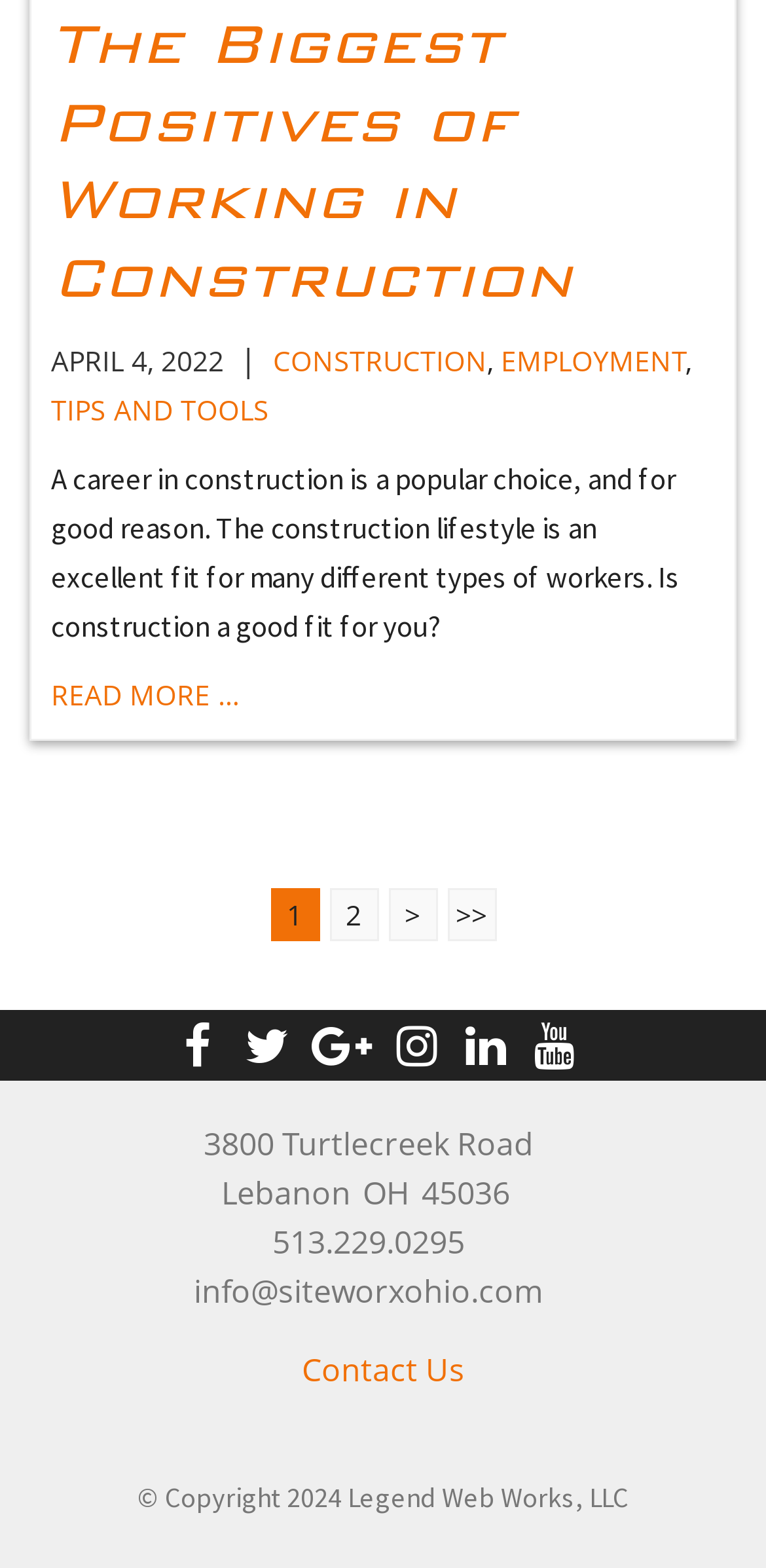Please find the bounding box for the UI element described by: "visit our LinkedIn page".

[0.604, 0.644, 0.665, 0.689]